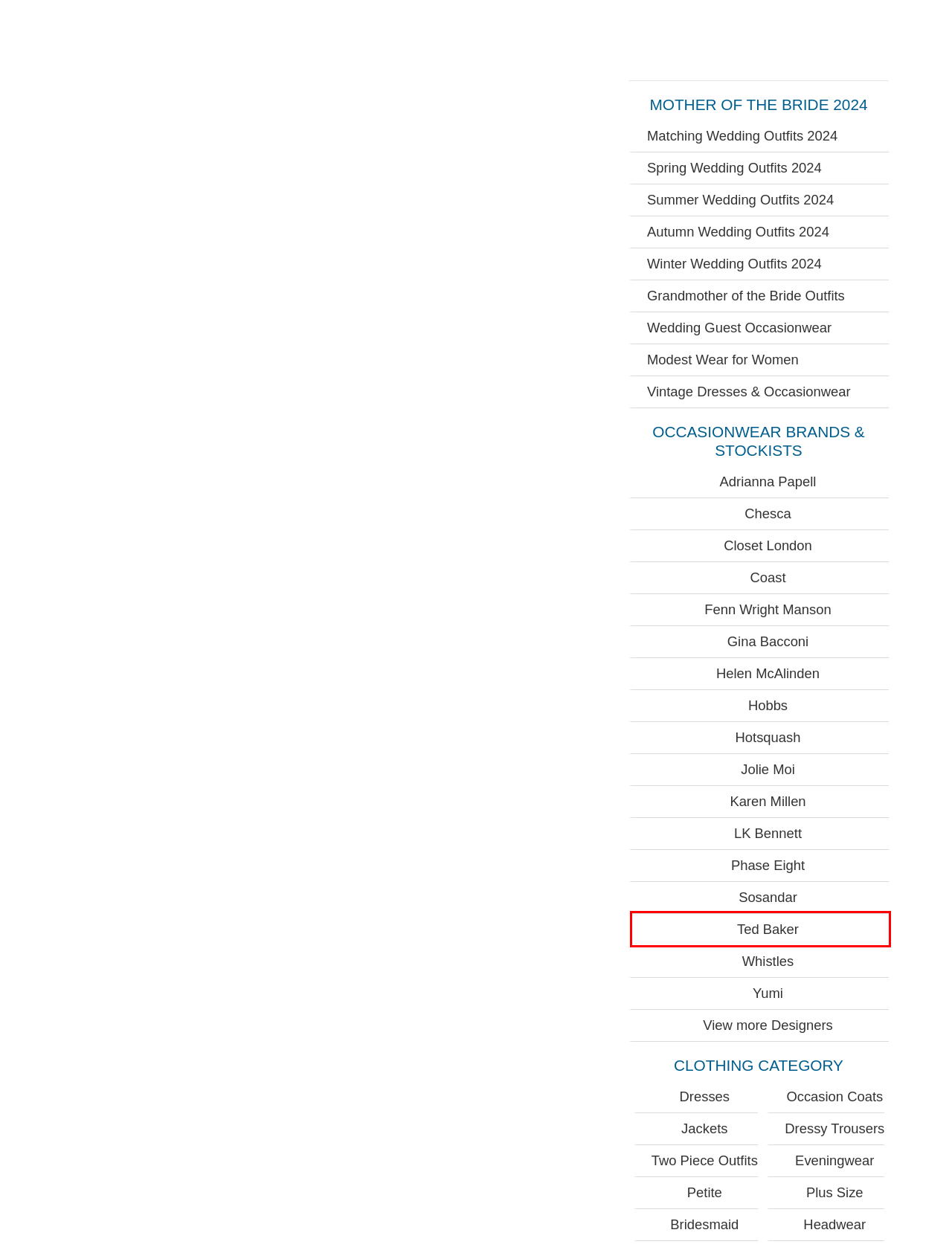With the provided screenshot showing a webpage and a red bounding box, determine which webpage description best fits the new page that appears after clicking the element inside the red box. Here are the options:
A. Adult Bridesmaids Dresses Wedding Styles & Coast Eveningwear
B. Plus Size Mother of the Bride Outfits Wedding Occasionwear
C. Fenn Wright Manson Mother of the Bride Dresses Jackets & Suits
D. Summer Wedding Outfits 2024 Mother of the Bride or Groom Suits
E. Karen Millen Mother of the Bride Outfits | Military Coats & Jackets
F. Phase Eight Bridesmaid Dresses Mother of the Bride Outfits
G. Occasion Jackets Pea Coats Funnel Neck Capes Long line Jackets
H. Ted Baker Occasionwear Dresses Mother of the Bride Outfits

H